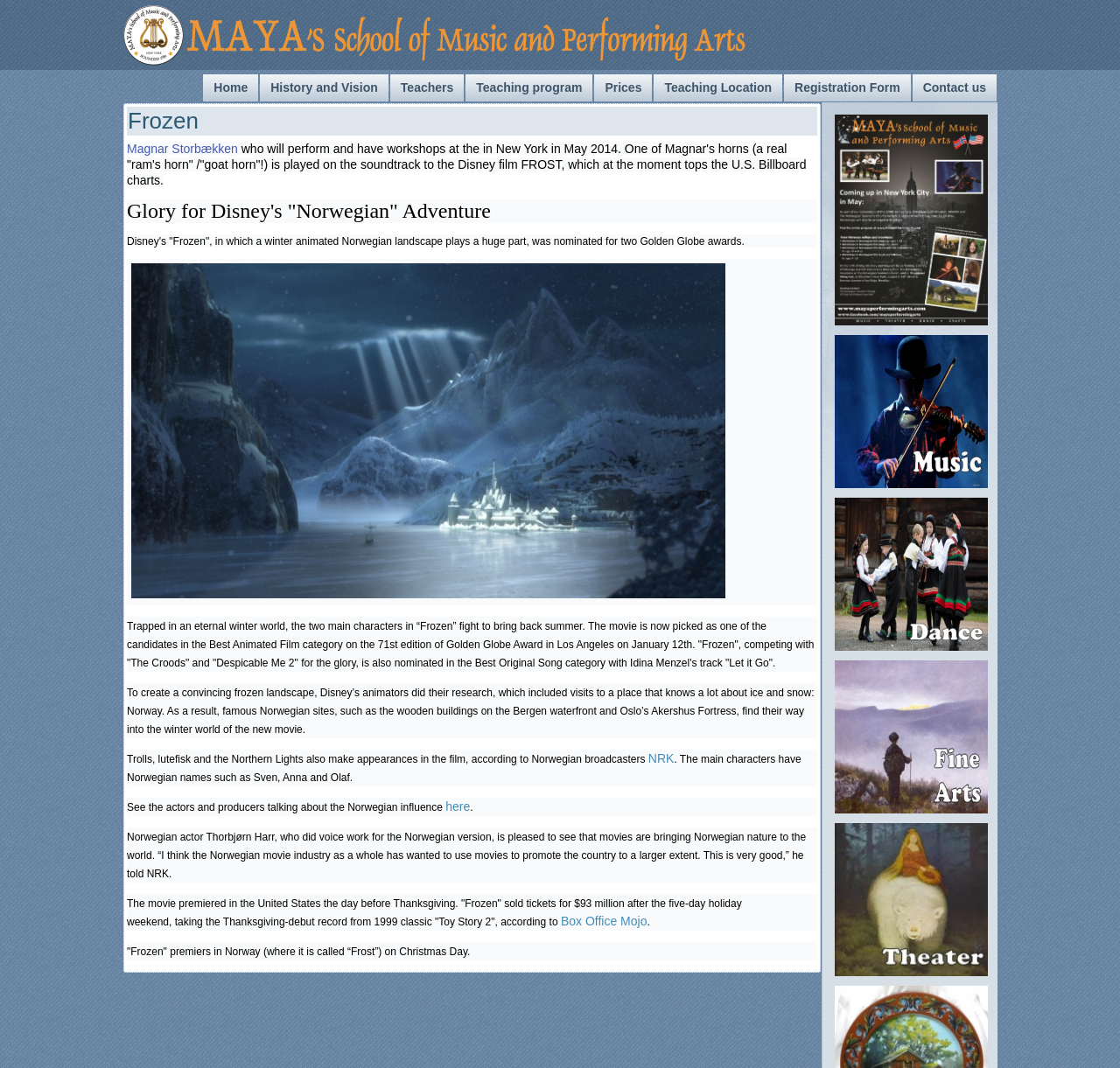Reply to the question below using a single word or brief phrase:
What is the name of the school?

MayaPerformingArts.com